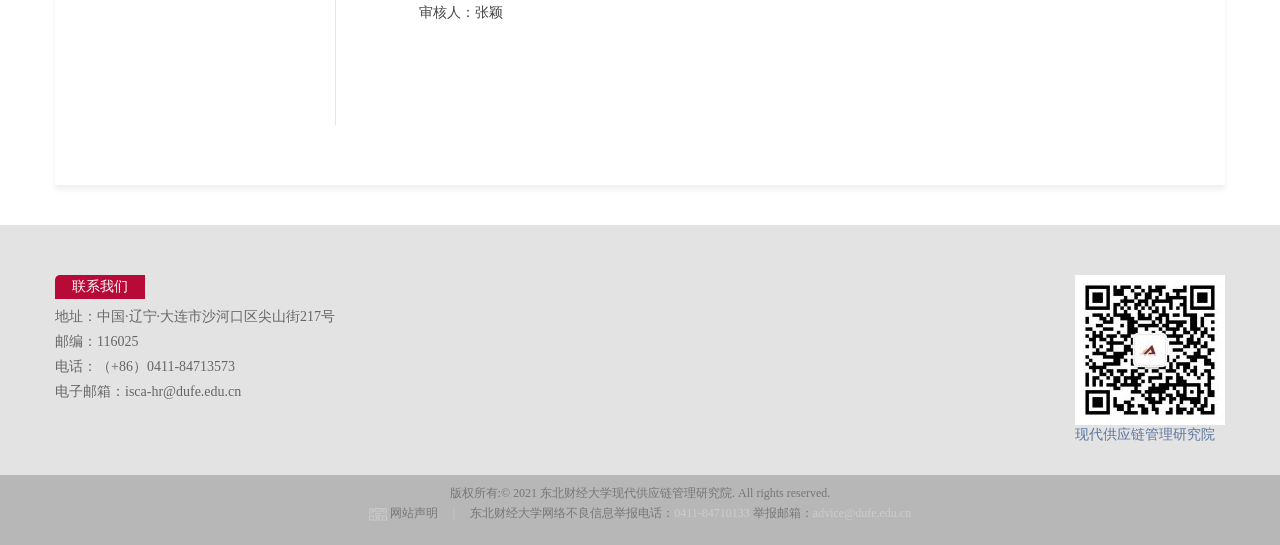Please give a one-word or short phrase response to the following question: 
What is the name of the institute?

现代供应链管理研究院